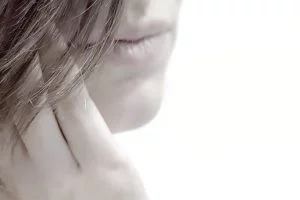Kindly respond to the following question with a single word or a brief phrase: 
What is the topic related to the image?

Skincare